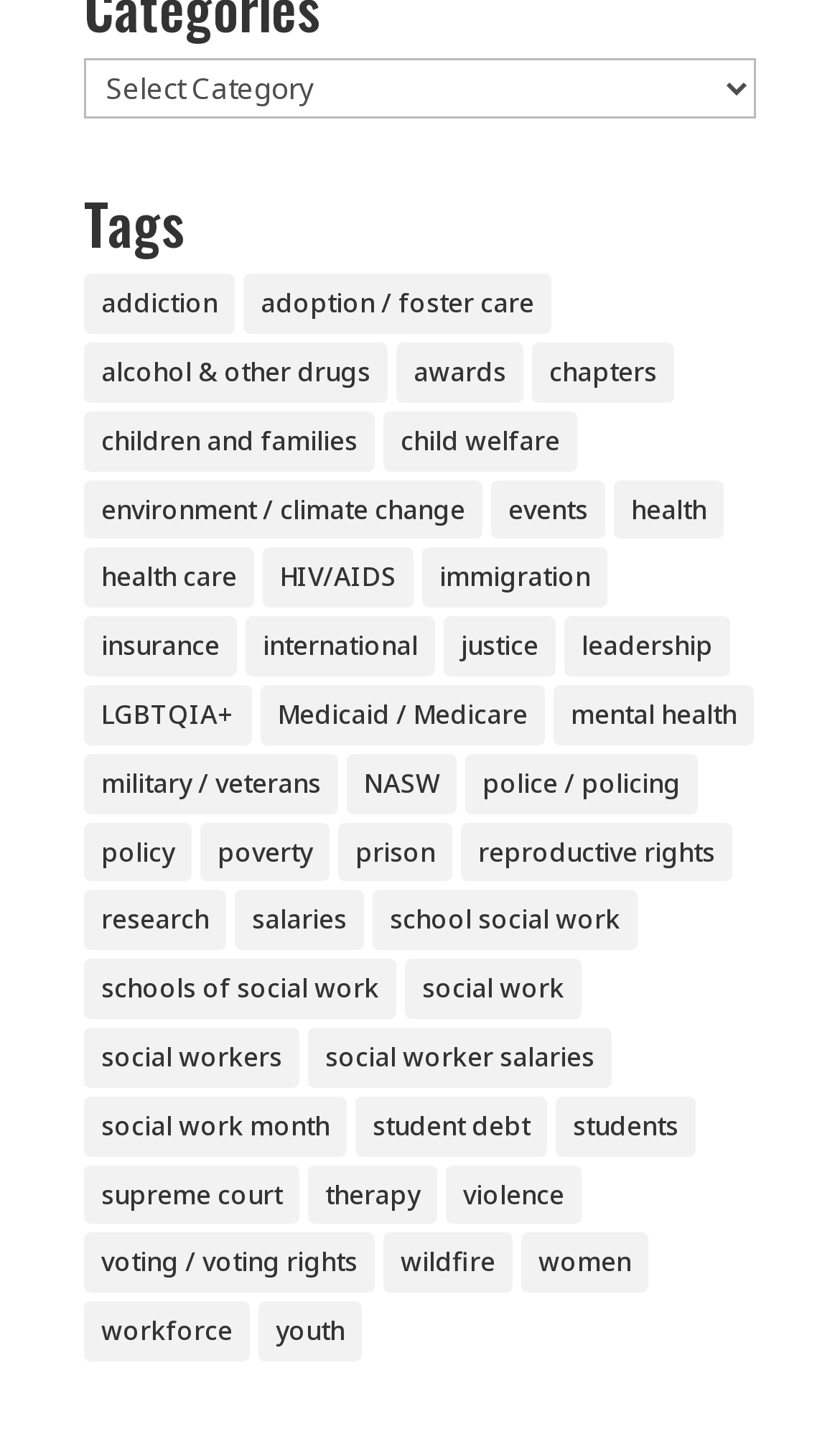Please determine the bounding box coordinates for the element with the description: "workforce".

[0.1, 0.906, 0.297, 0.947]